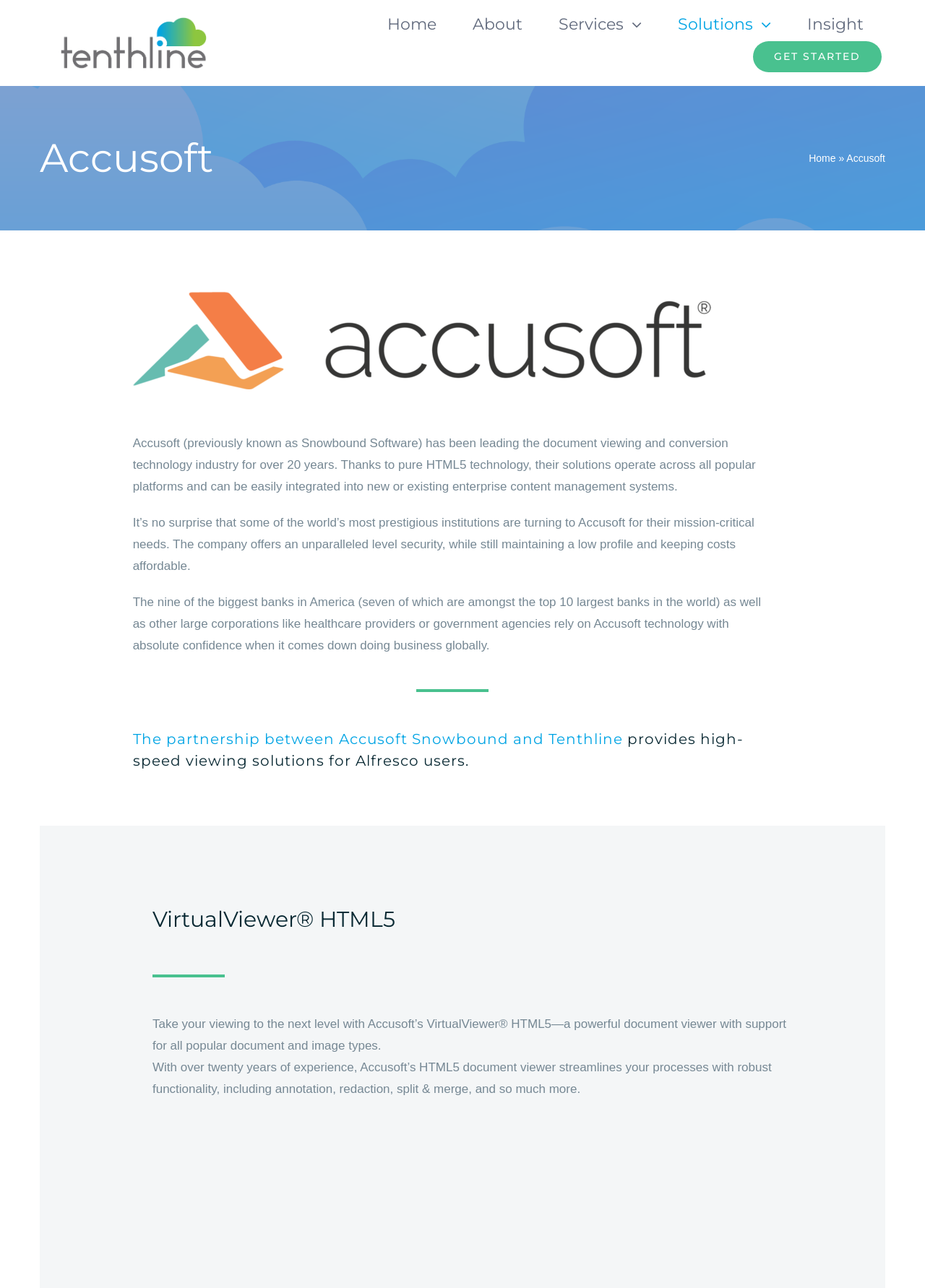What is the name of the document viewer mentioned on the page?
Using the screenshot, give a one-word or short phrase answer.

VirtualViewer HTML5